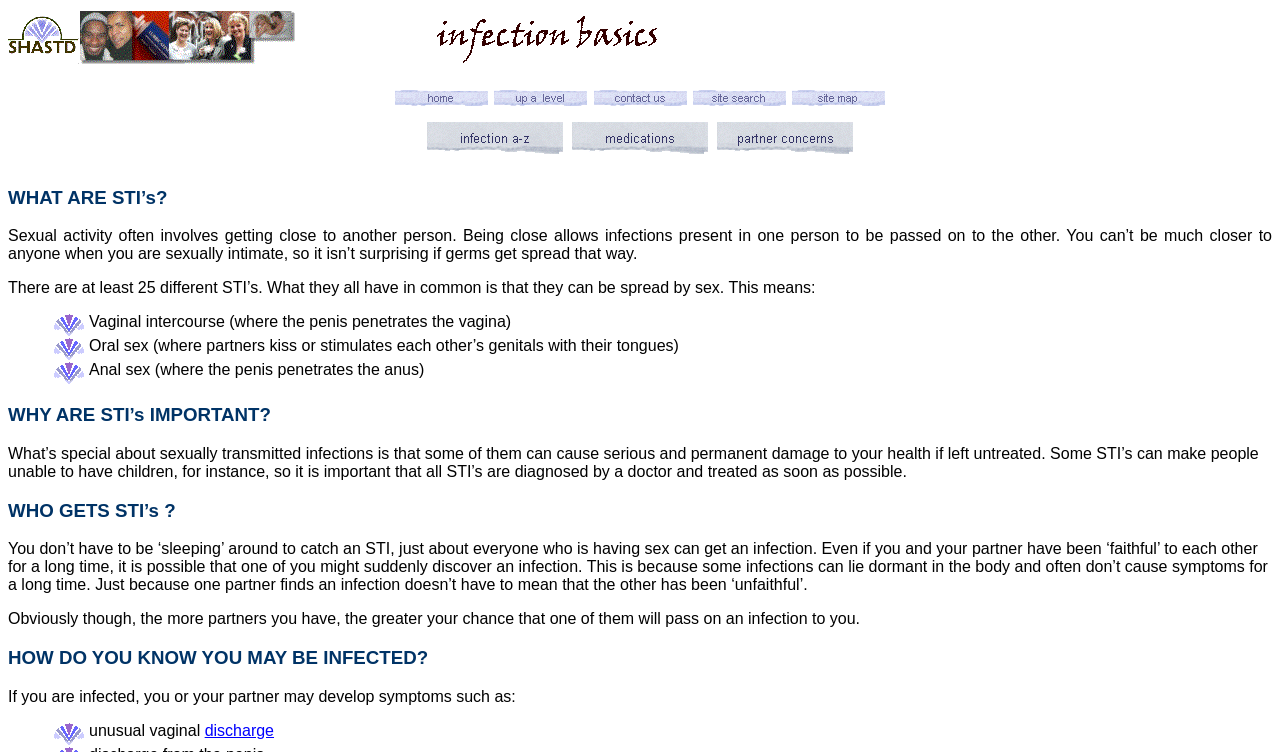Find and indicate the bounding box coordinates of the region you should select to follow the given instruction: "read about partner concerns".

[0.559, 0.144, 0.668, 0.223]